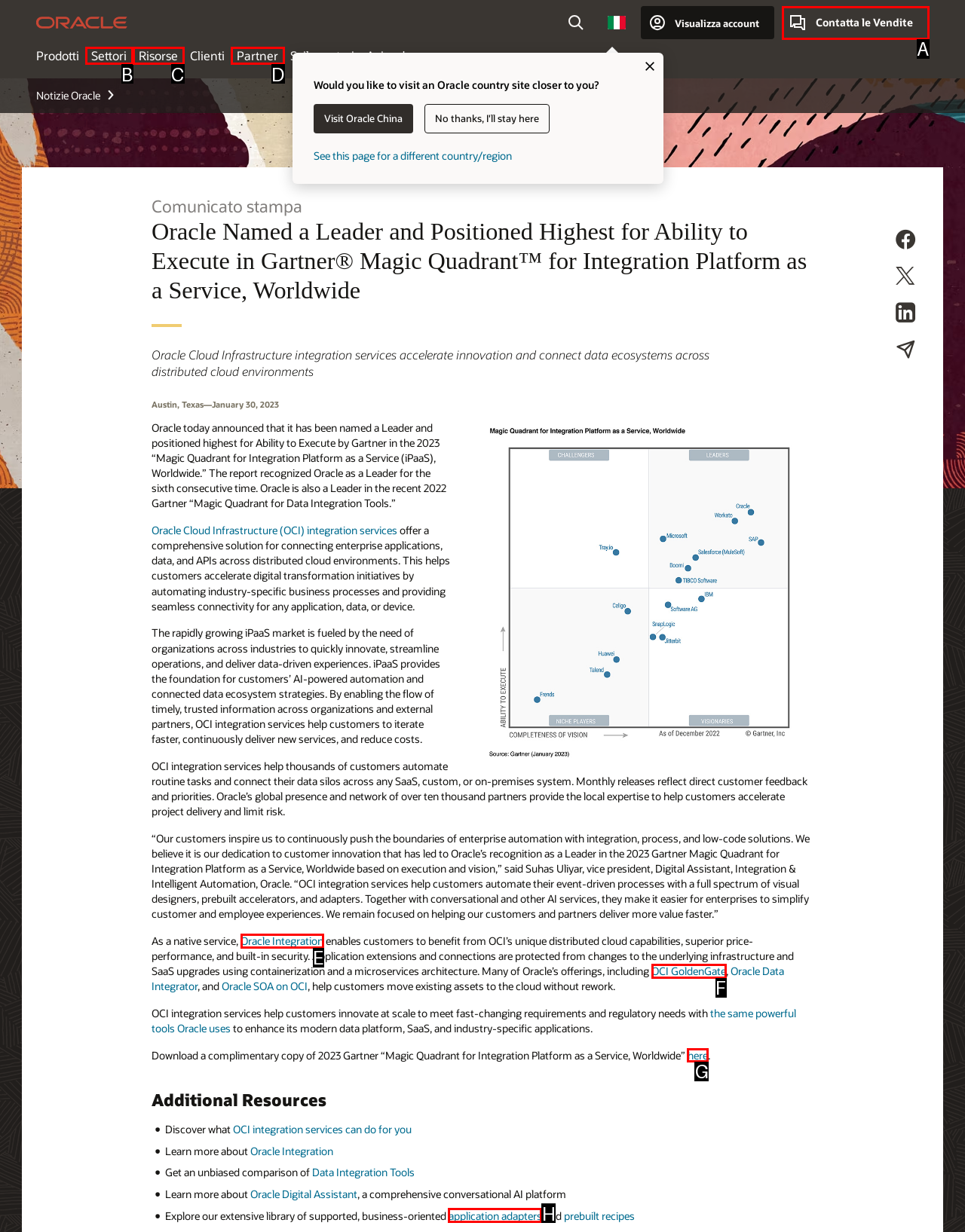Which option should you click on to fulfill this task: Download the 2023 Gartner Magic Quadrant report? Answer with the letter of the correct choice.

G